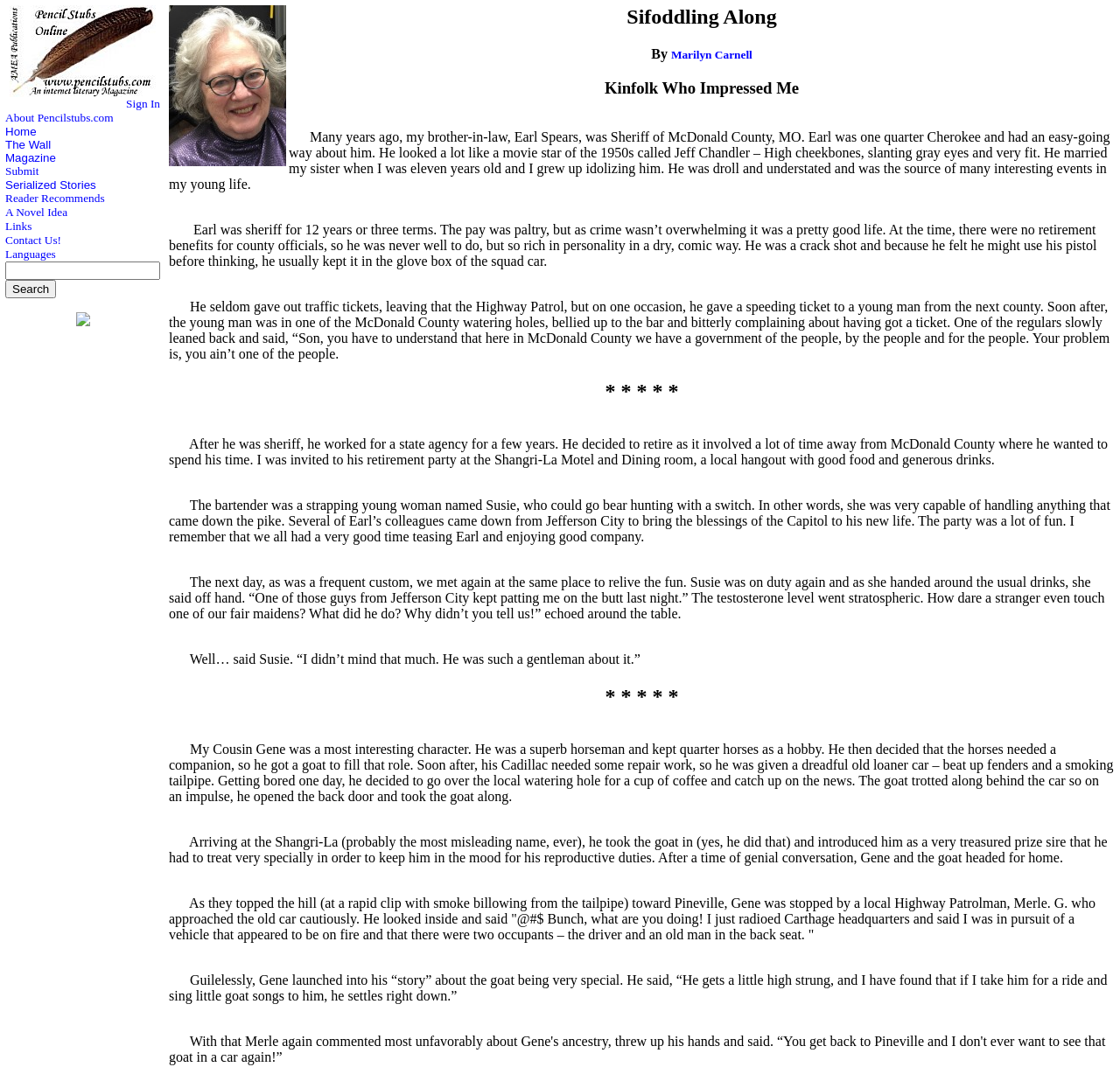Based on the provided description, "Languages", find the bounding box of the corresponding UI element in the screenshot.

[0.005, 0.23, 0.05, 0.243]